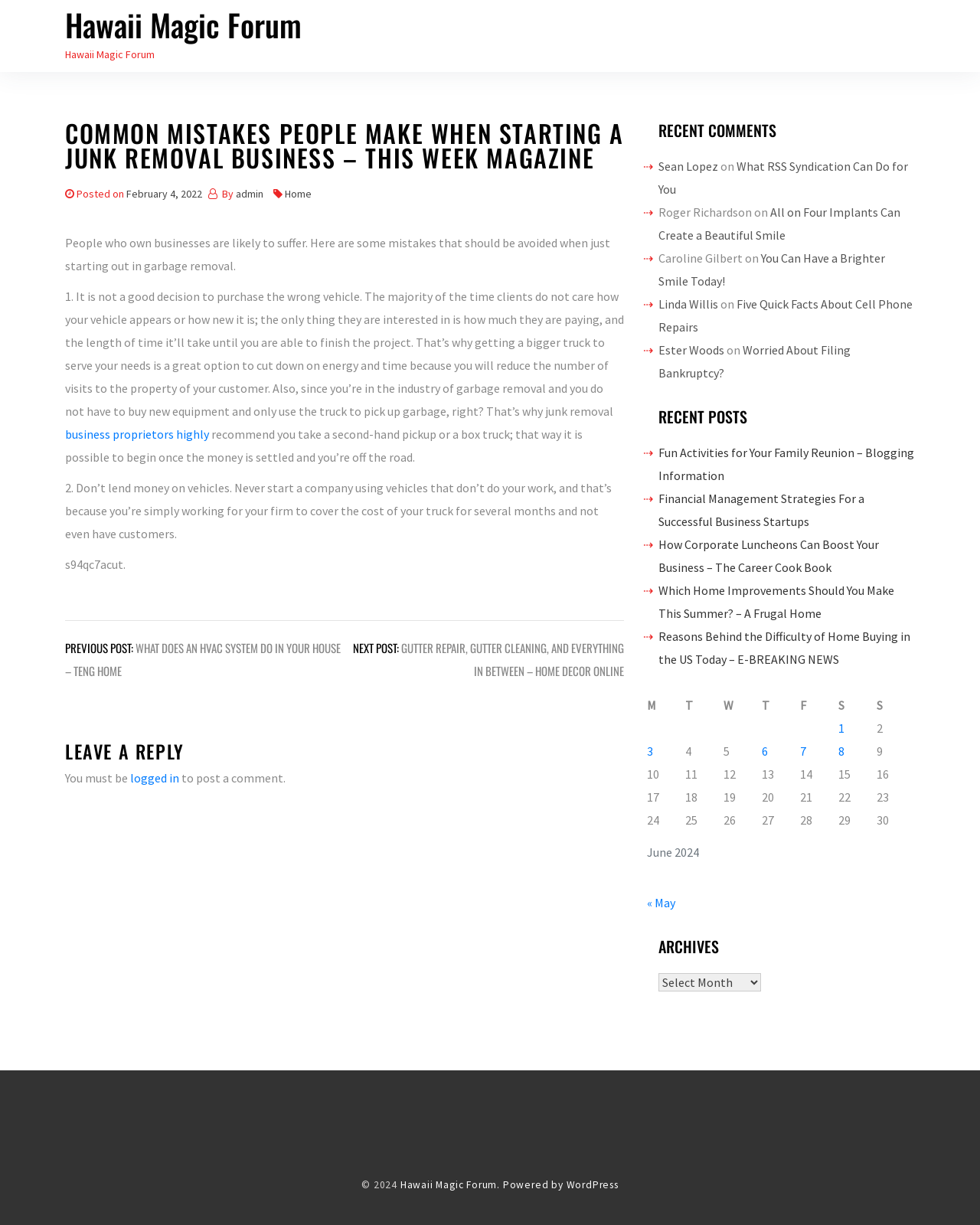Provide a comprehensive caption for the webpage.

This webpage is about common mistakes people make when starting a junk removal business. At the top, there is a heading "Hawaii Magic Forum" and a link to it. Below that, there is a main section with a header "COMMON MISTAKES PEOPLE MAKE WHEN STARTING A JUNK REMOVAL BUSINESS – THIS WEEK MAGAZINE". 

To the right of the header, there is a layout table with information about the post, including the date "February 4, 2022", and the author "admin". 

Below the header, there is a paragraph of text that discusses the importance of avoiding mistakes when starting a junk removal business. This is followed by a numbered list of mistakes, including purchasing the wrong vehicle and lending money on vehicles. Each mistake is explained in a separate paragraph.

On the right side of the page, there is a section with recent comments, including links to the comments and the names of the commenters. Below that, there is a section with recent posts, including links to the posts and their titles.

At the bottom of the page, there is a table with a calendar for June 2024, with links to posts published on specific dates.